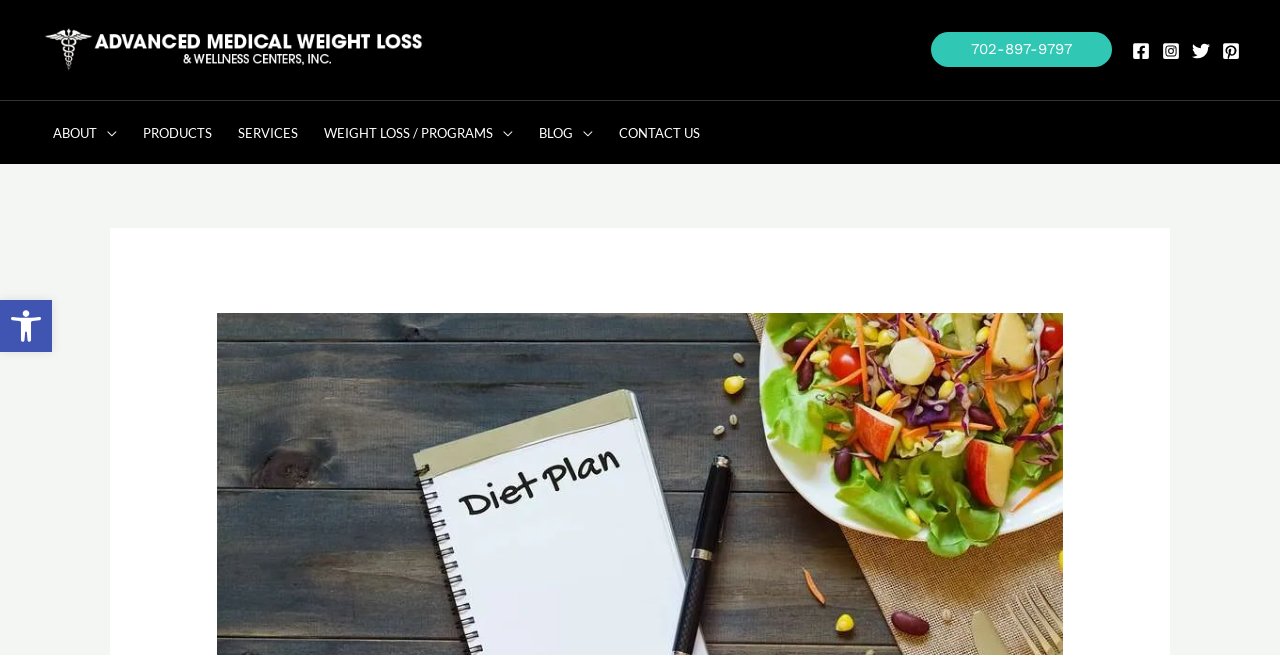Identify the bounding box coordinates of the element that should be clicked to fulfill this task: "Click the link to Algorithms for Data Science: Complexity, Scalability, and Robustness". The coordinates should be provided as four float numbers between 0 and 1, i.e., [left, top, right, bottom].

None